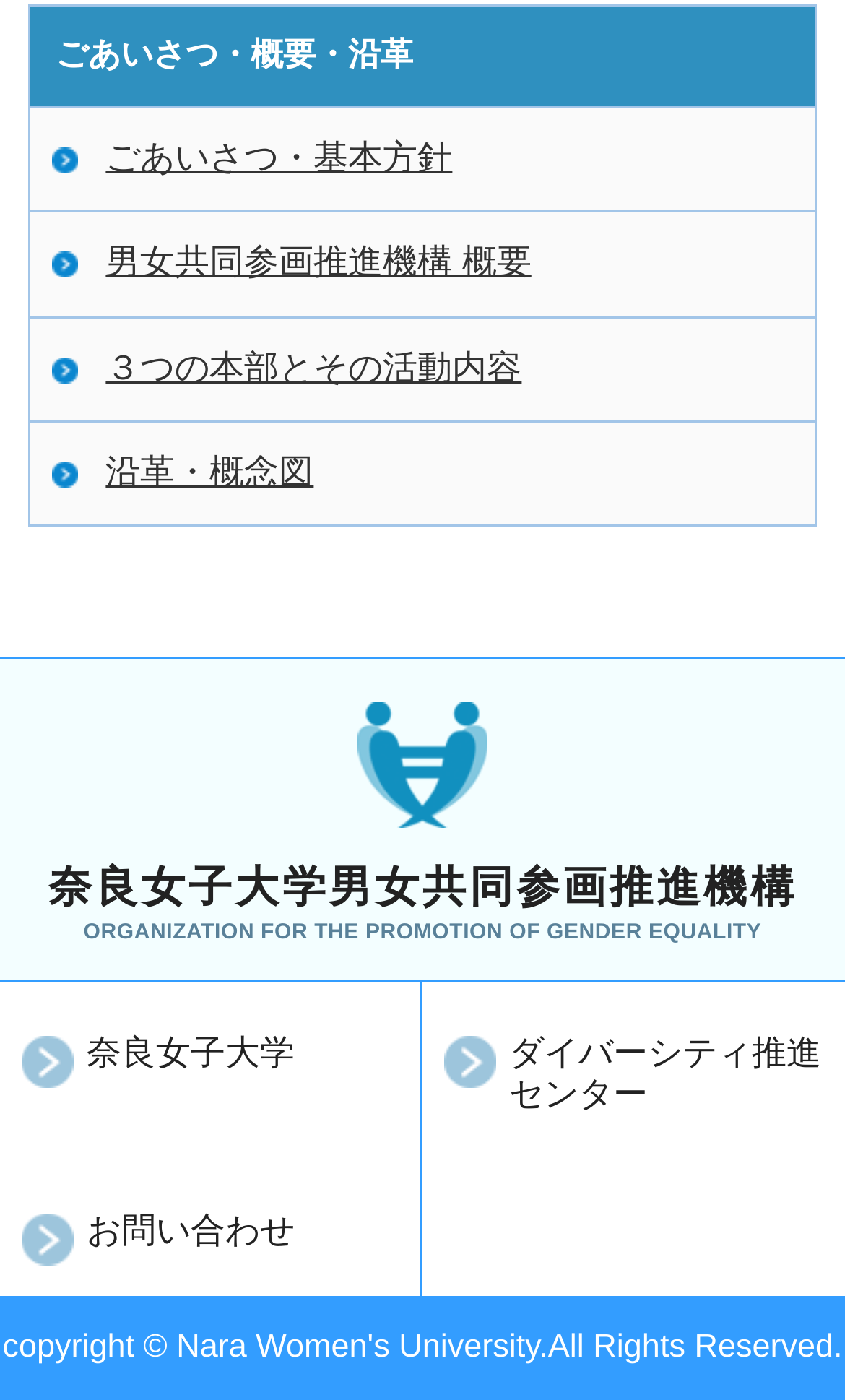What are the three sections in the bottom part of the webpage?
Answer the question using a single word or phrase, according to the image.

奈良女子大学, ダイバーシティ推進センター, お問い合わせ